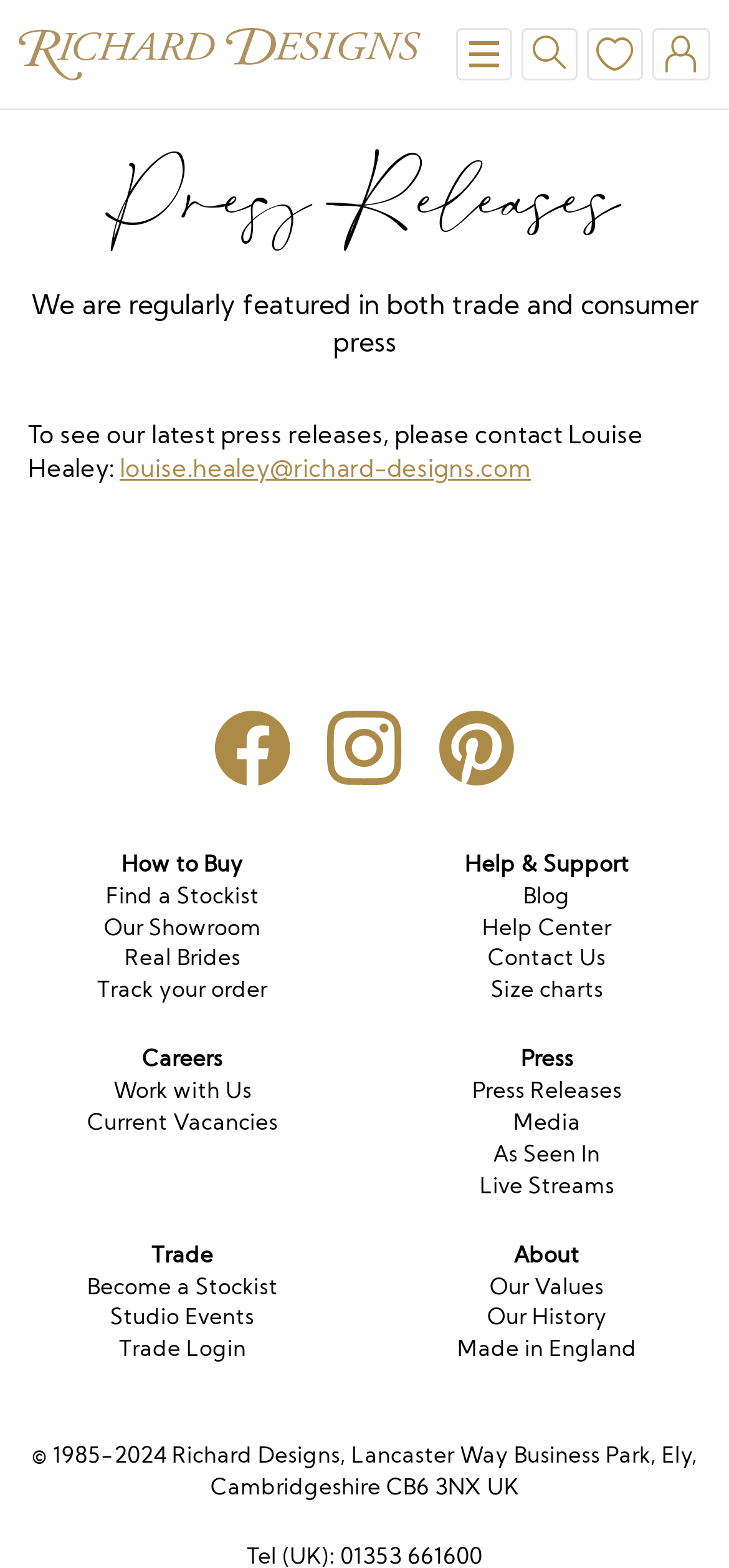Identify the bounding box coordinates of the part that should be clicked to carry out this instruction: "Email Louise Healey".

[0.164, 0.289, 0.728, 0.308]